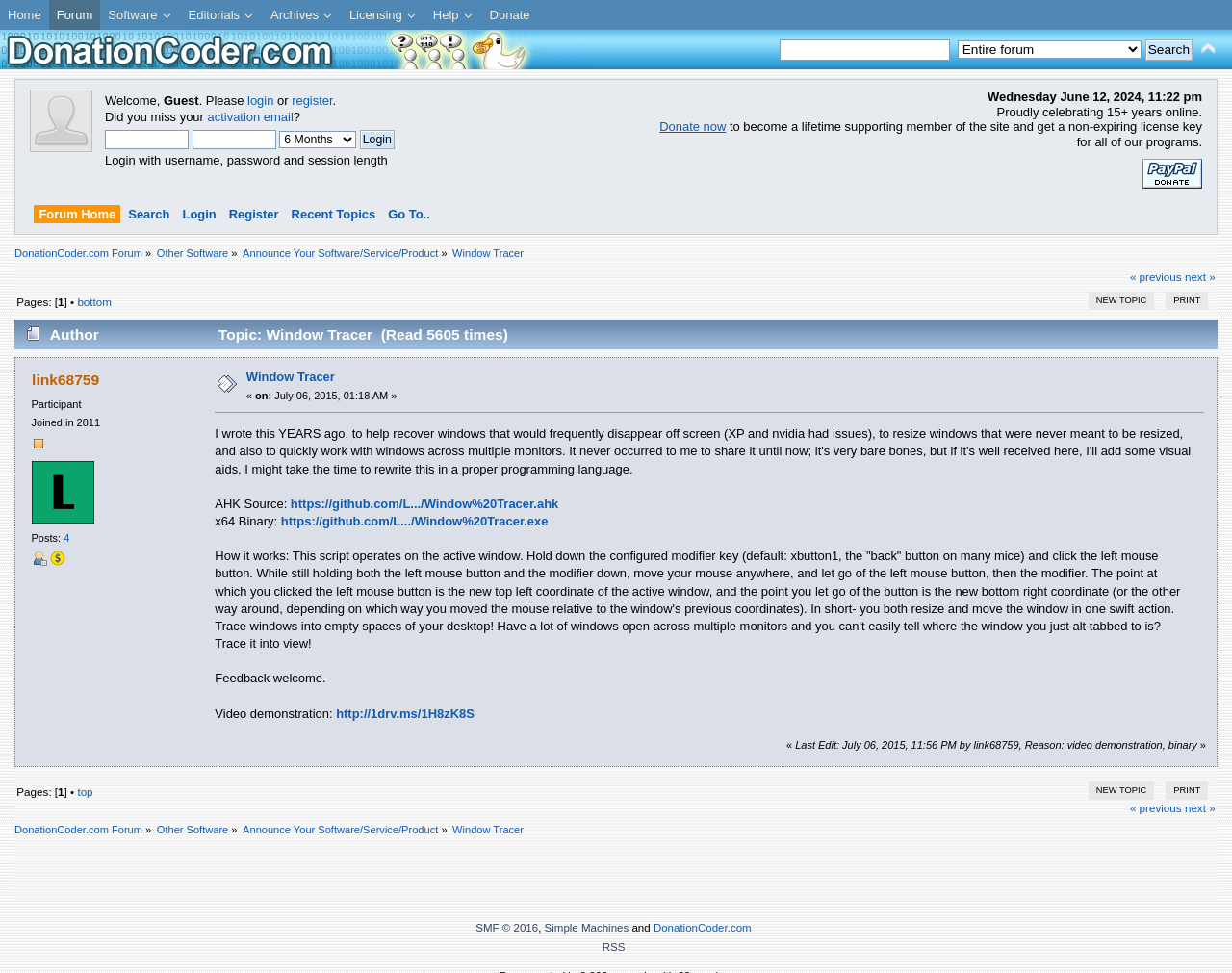Find the bounding box coordinates for the area you need to click to carry out the instruction: "Search for web designers". The coordinates should be four float numbers between 0 and 1, indicated as [left, top, right, bottom].

None